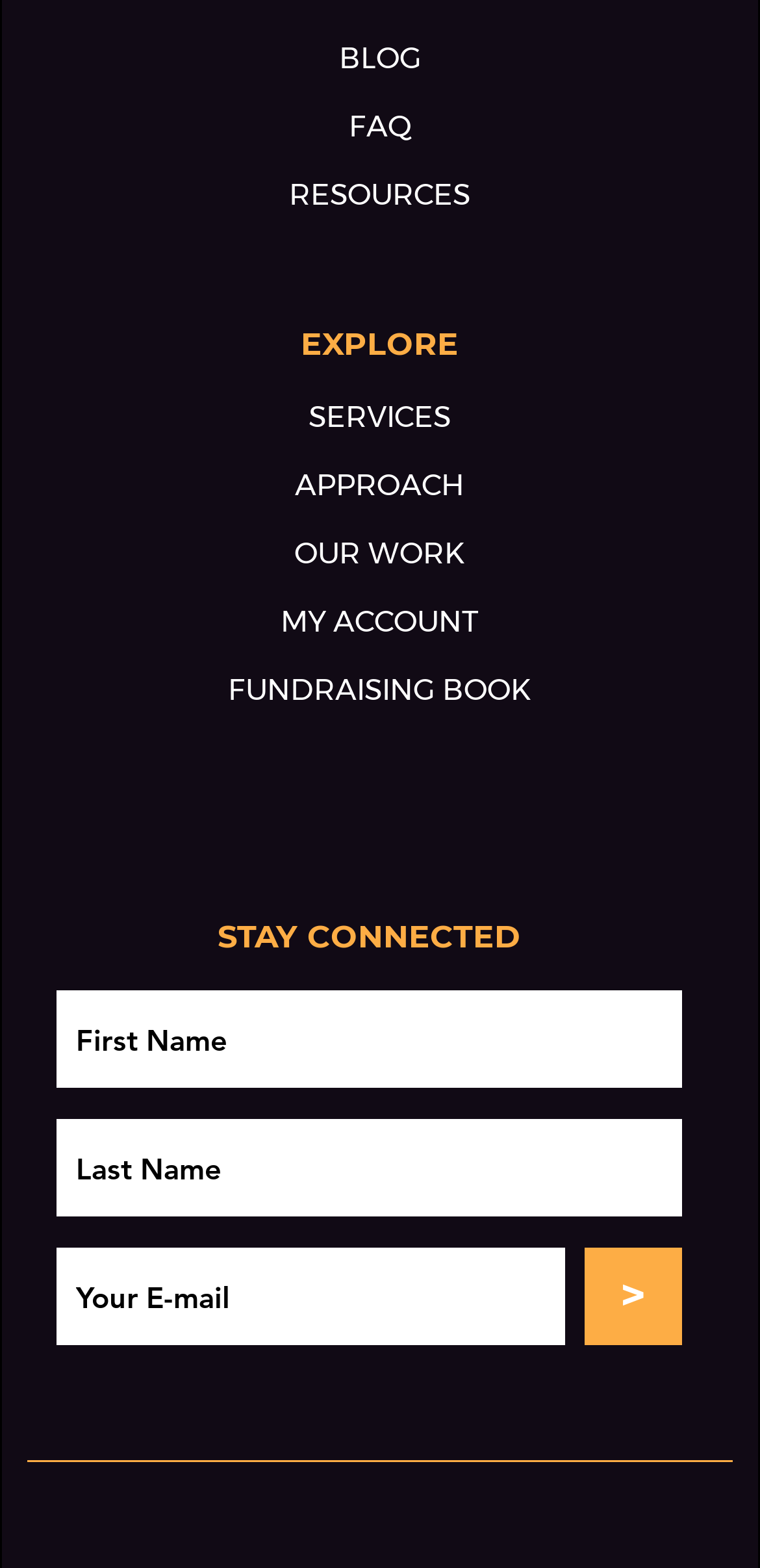Please provide a comprehensive answer to the question below using the information from the image: What is the purpose of the '>' button?

I analyzed the button element with the '>' symbol and inferred that it is likely a submit button for the form, which includes the textboxes and is used to submit the user's input.